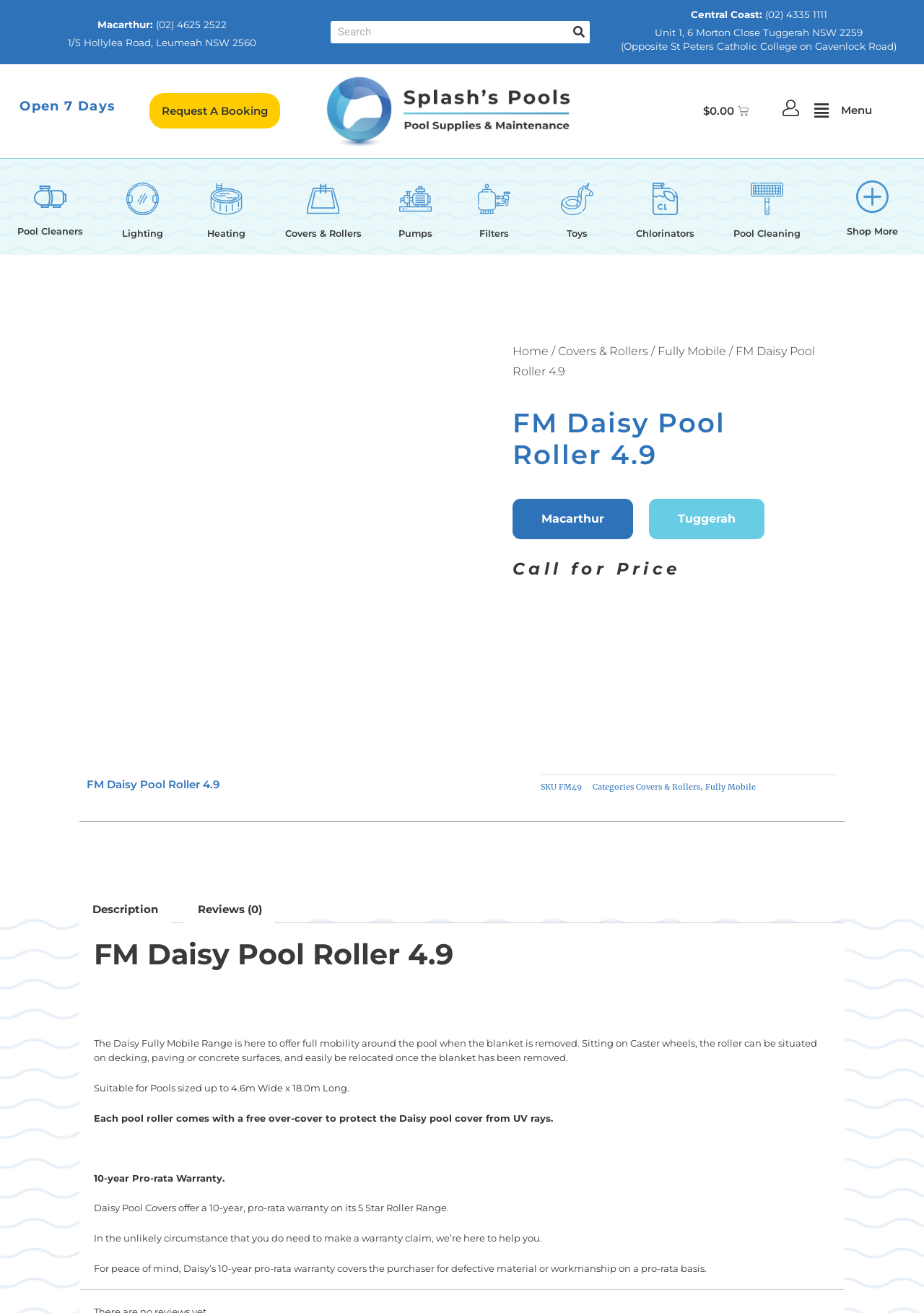What is the price of the product?
Using the image, give a concise answer in the form of a single word or short phrase.

Call for Price